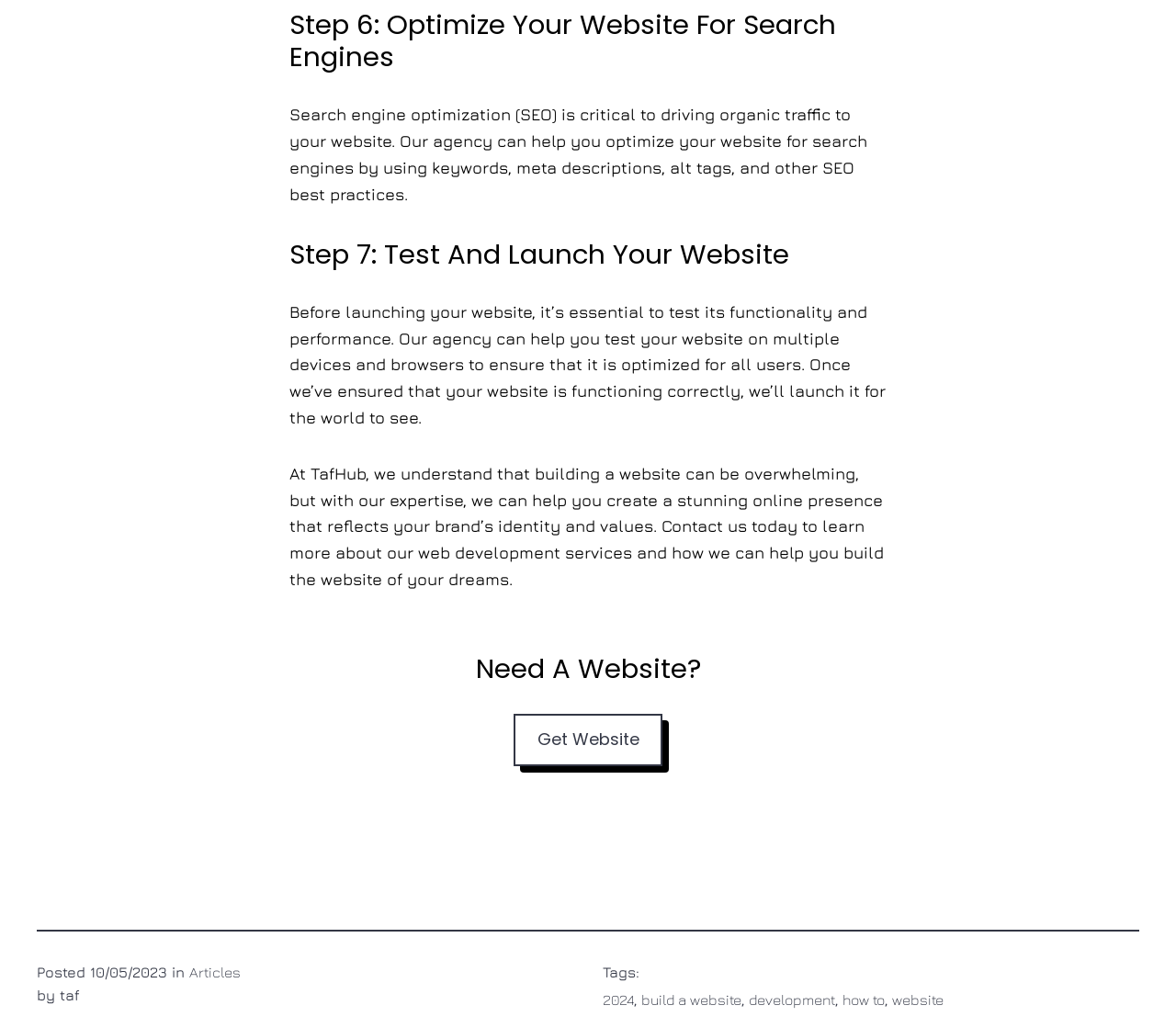Pinpoint the bounding box coordinates of the clickable element to carry out the following instruction: "Read 'Articles'."

[0.161, 0.937, 0.205, 0.953]